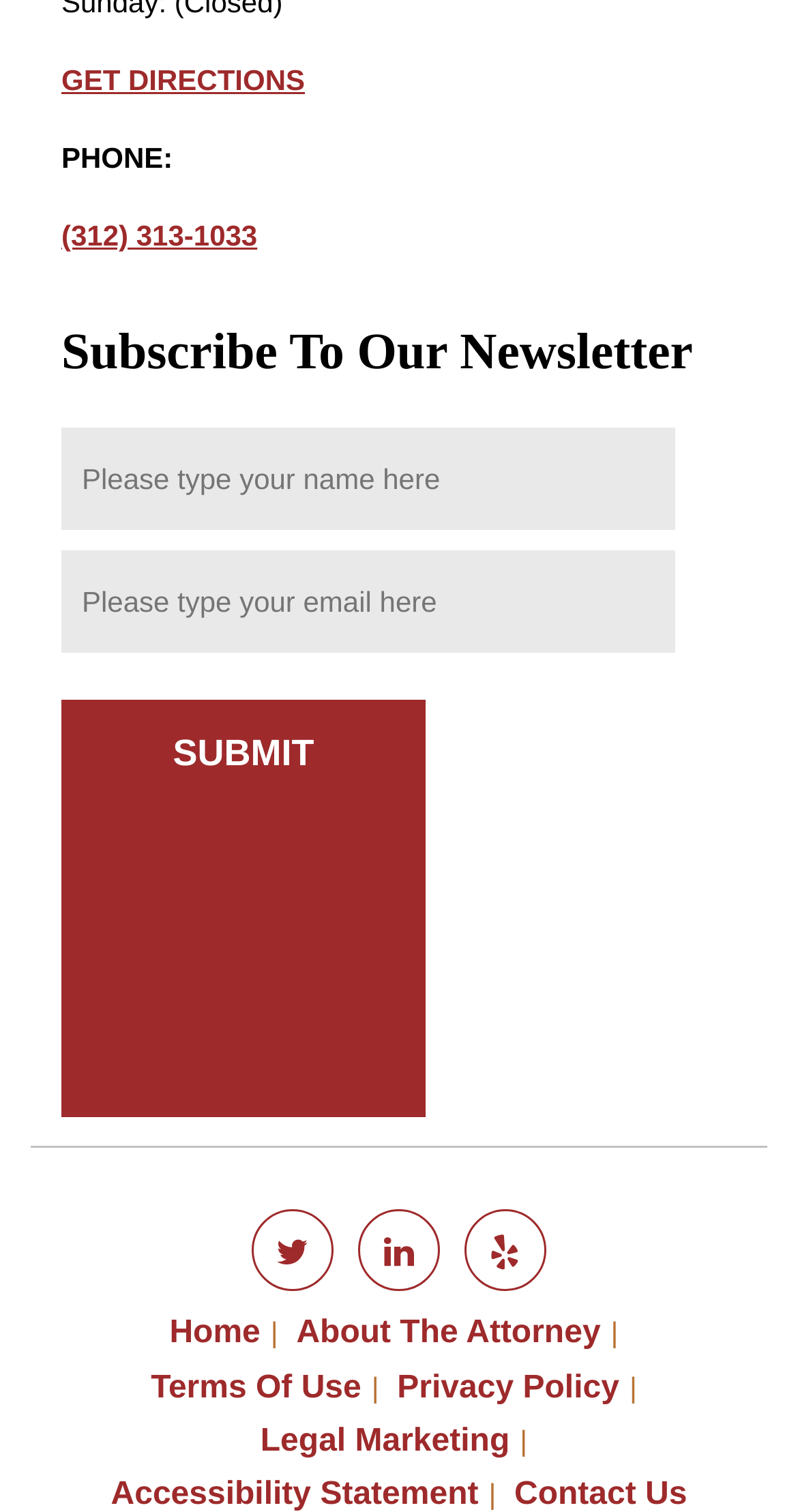Find and indicate the bounding box coordinates of the region you should select to follow the given instruction: "Get directions".

[0.077, 0.038, 0.923, 0.069]